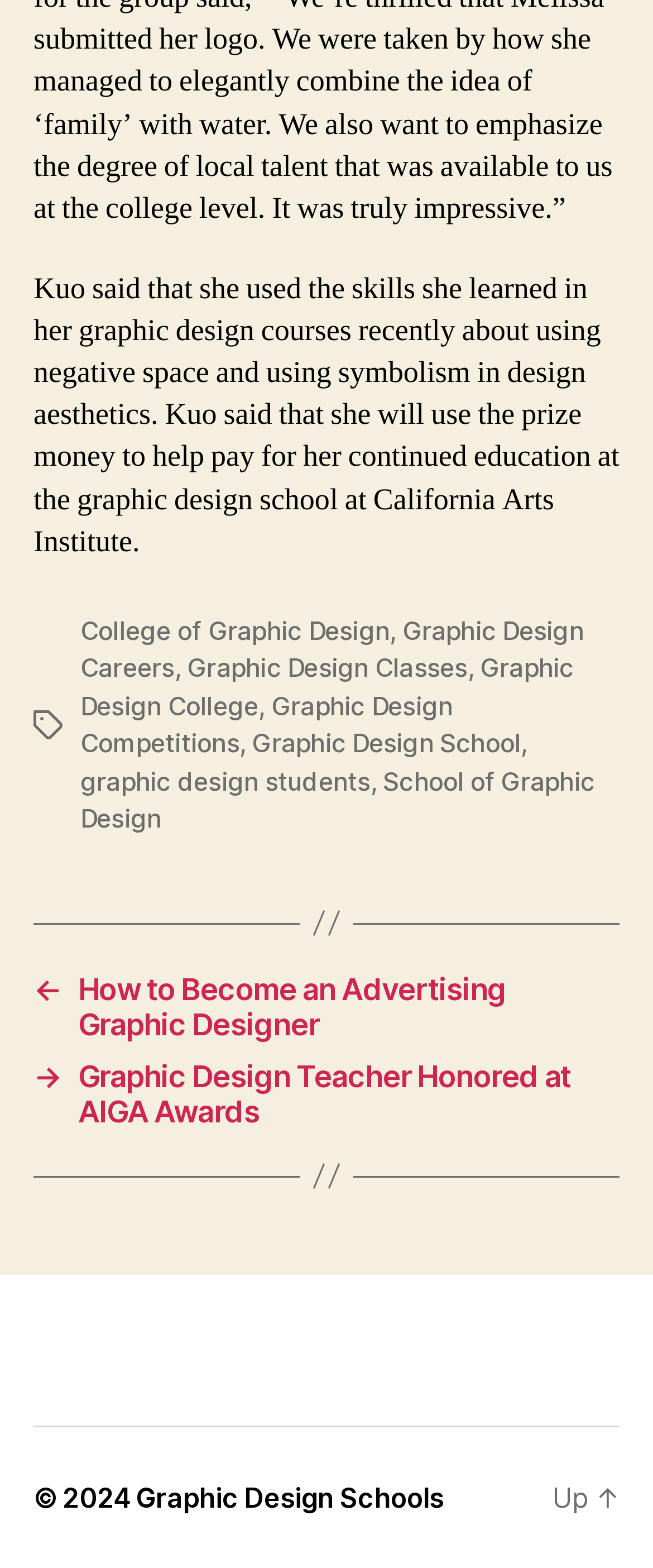Please find the bounding box coordinates in the format (top-left x, top-left y, bottom-right x, bottom-right y) for the given element description. Ensure the coordinates are floating point numbers between 0 and 1. Description: Graphic Design Careers

[0.123, 0.392, 0.894, 0.436]